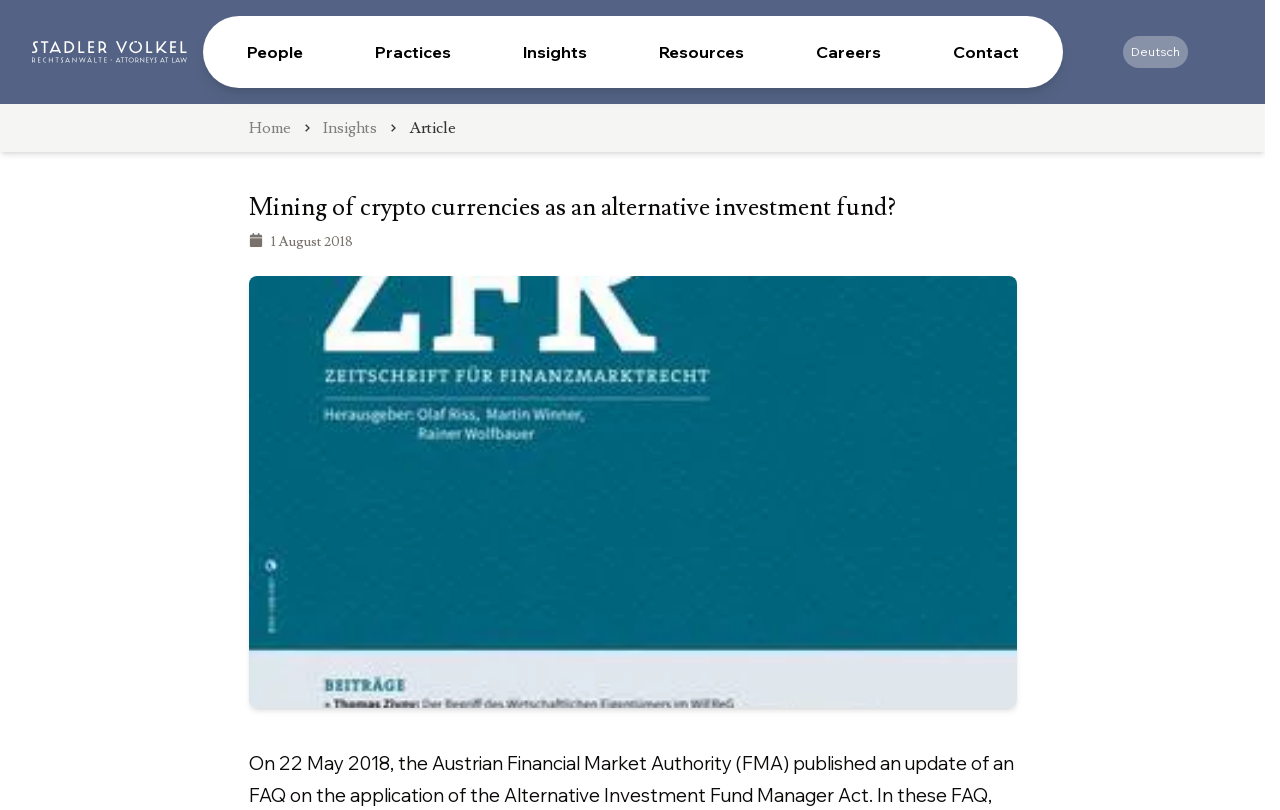Pinpoint the bounding box coordinates of the clickable element needed to complete the instruction: "click on 'marketing'". The coordinates should be provided as four float numbers between 0 and 1: [left, top, right, bottom].

None